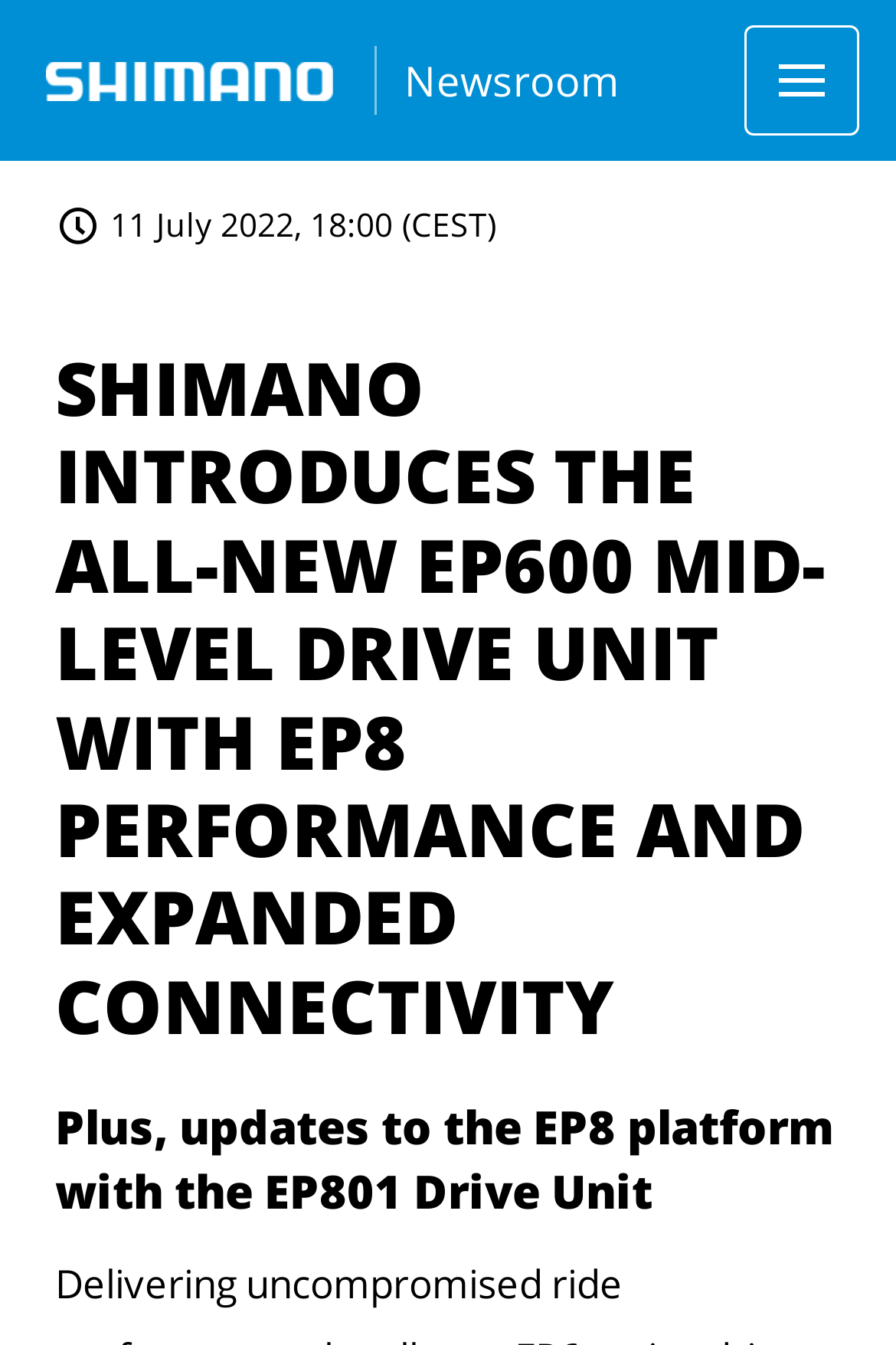Determine the bounding box coordinates of the UI element that matches the following description: "Newsroom". The coordinates should be four float numbers between 0 and 1 in the format [left, top, right, bottom].

[0.051, 0.034, 0.769, 0.085]